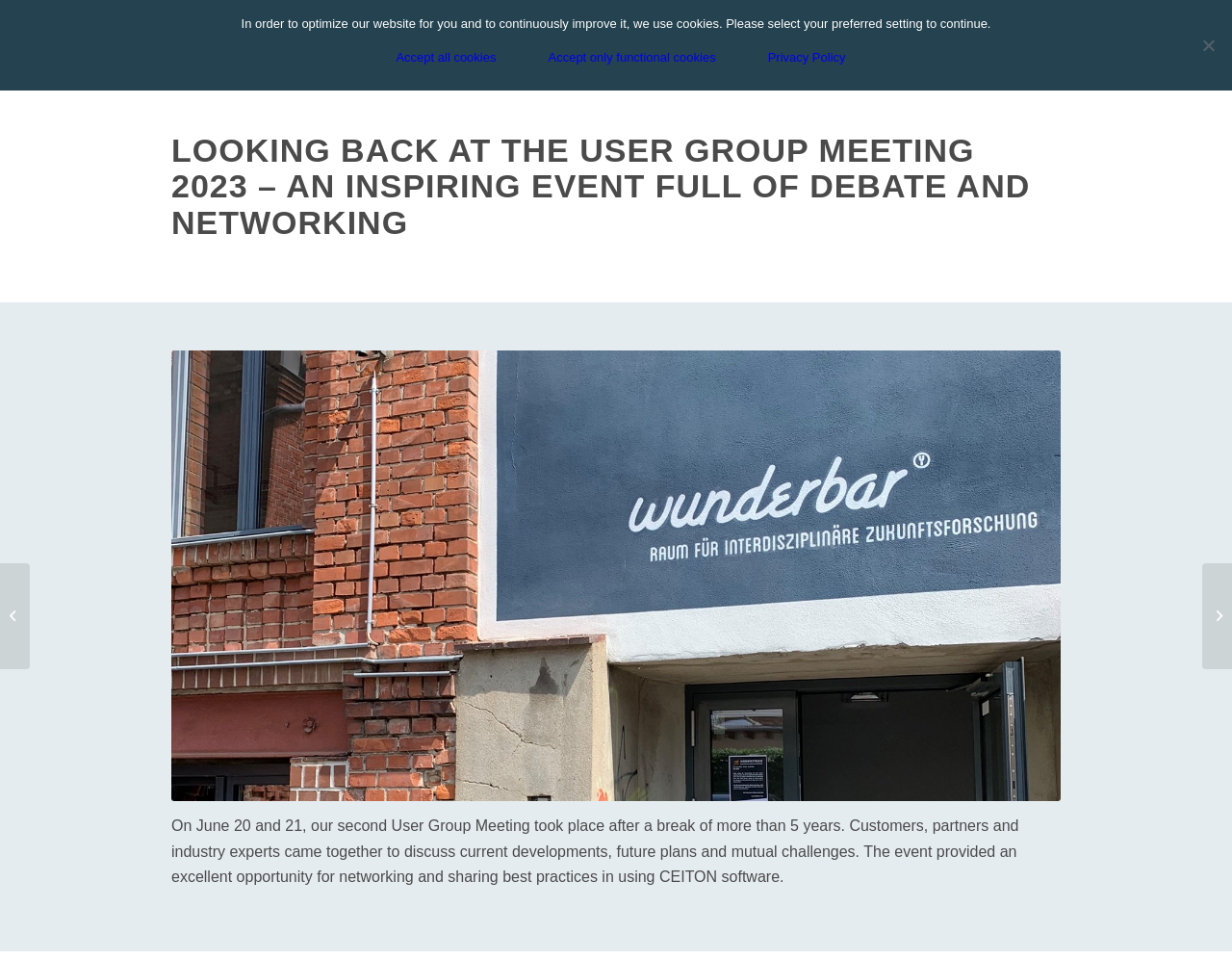What is the topic of the event mentioned?
Answer the question with a single word or phrase, referring to the image.

User Group Meeting 2023